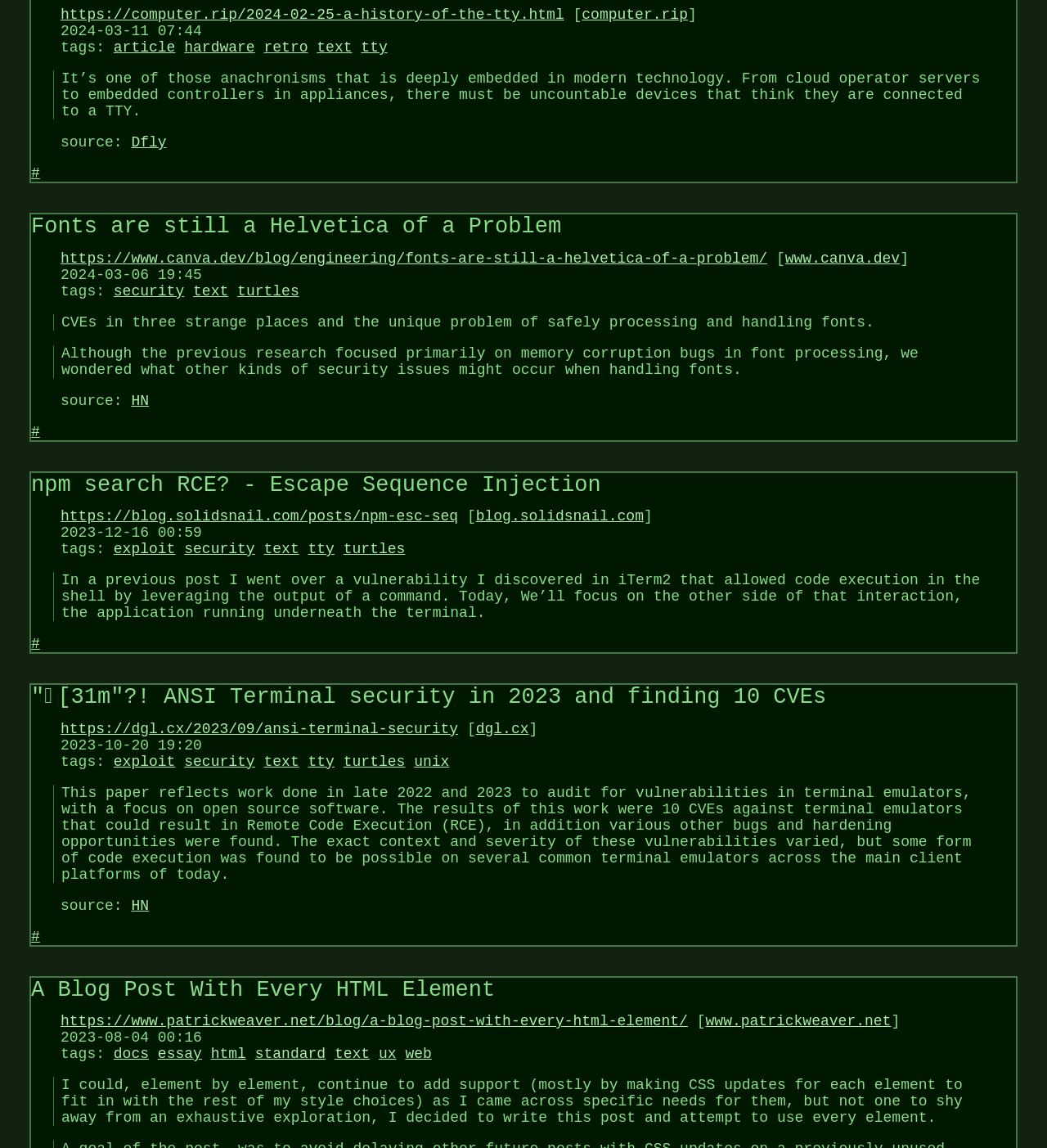Pinpoint the bounding box coordinates of the element to be clicked to execute the instruction: "visit the website about npm search RCE".

[0.454, 0.443, 0.615, 0.457]